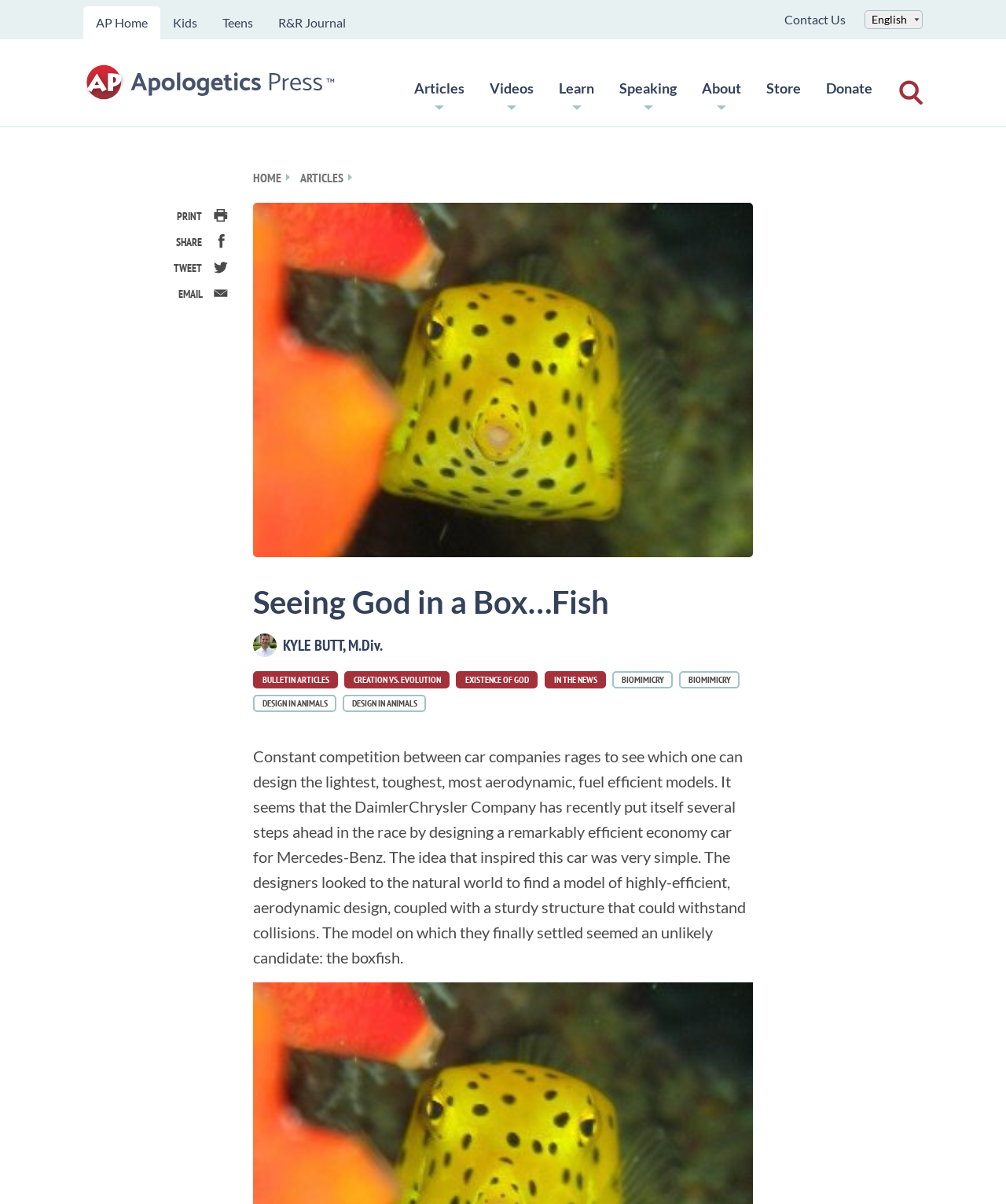Identify and generate the primary title of the webpage.

Seeing God in a Box…Fish